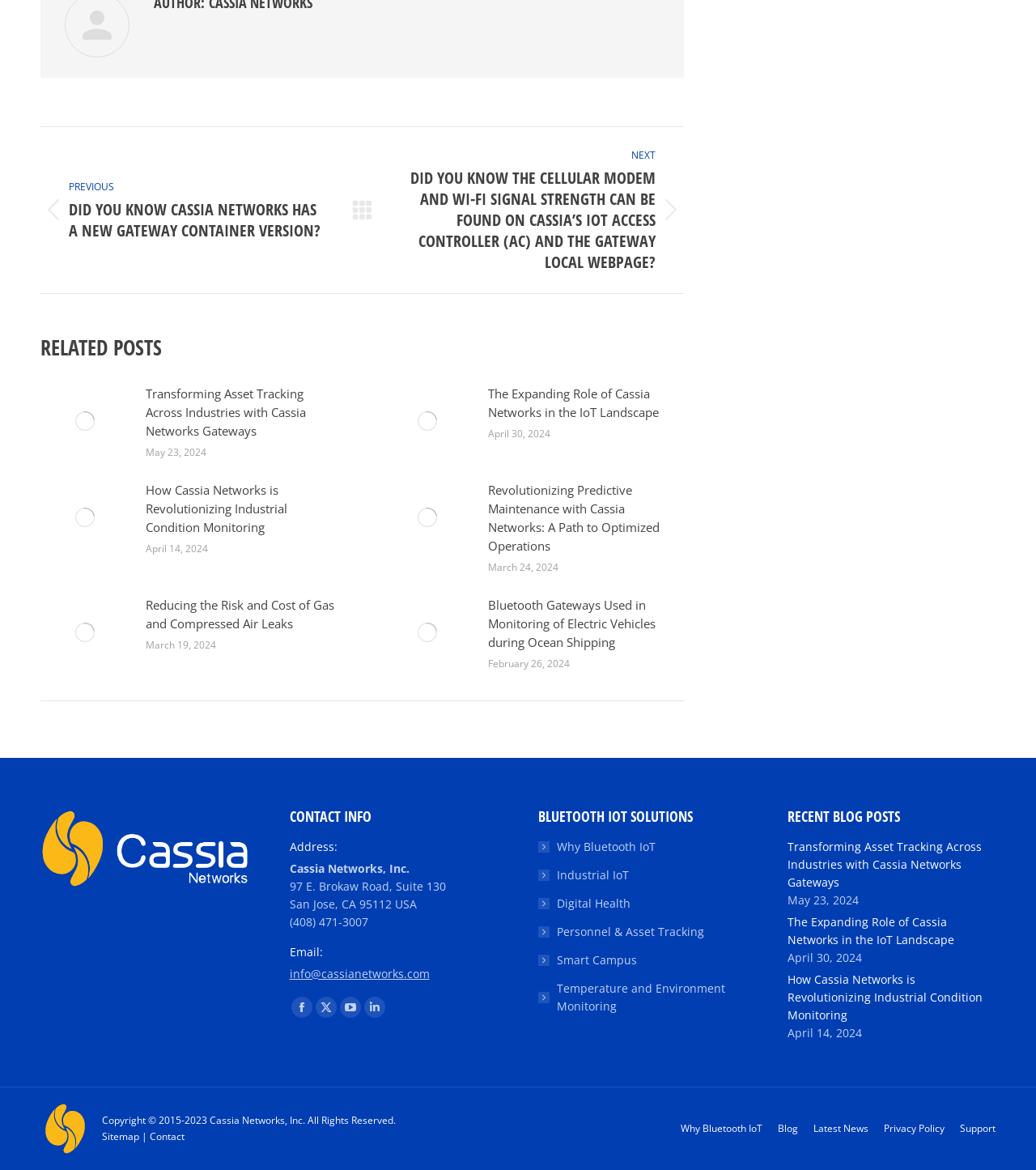Determine the bounding box coordinates for the clickable element required to fulfill the instruction: "Click on the 'Previous post' link". Provide the coordinates as four float numbers between 0 and 1, i.e., [left, top, right, bottom].

[0.039, 0.126, 0.316, 0.233]